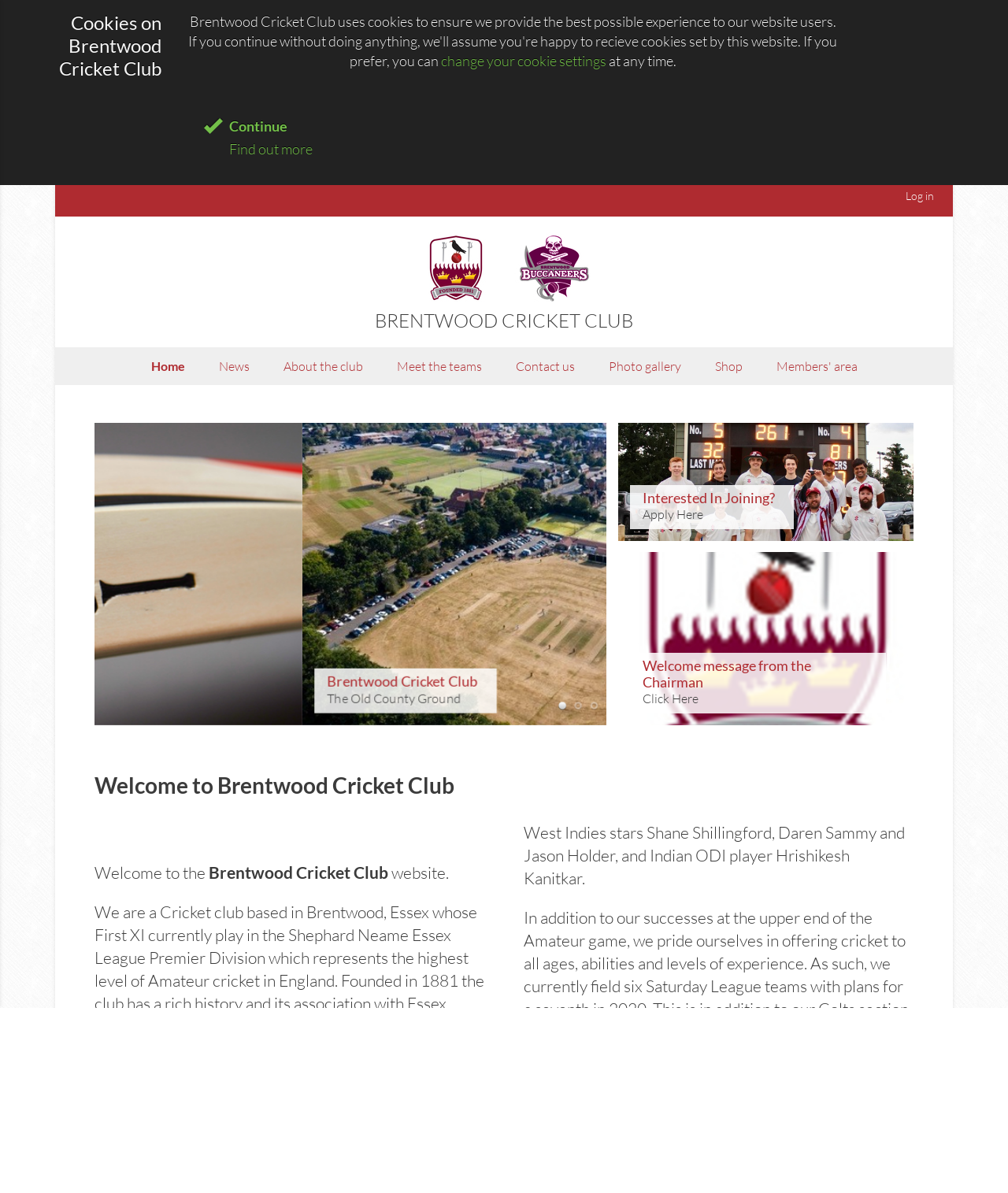Please determine the bounding box coordinates of the element to click on in order to accomplish the following task: "Click the 'Log in' link". Ensure the coordinates are four float numbers ranging from 0 to 1, i.e., [left, top, right, bottom].

[0.898, 0.158, 0.926, 0.17]